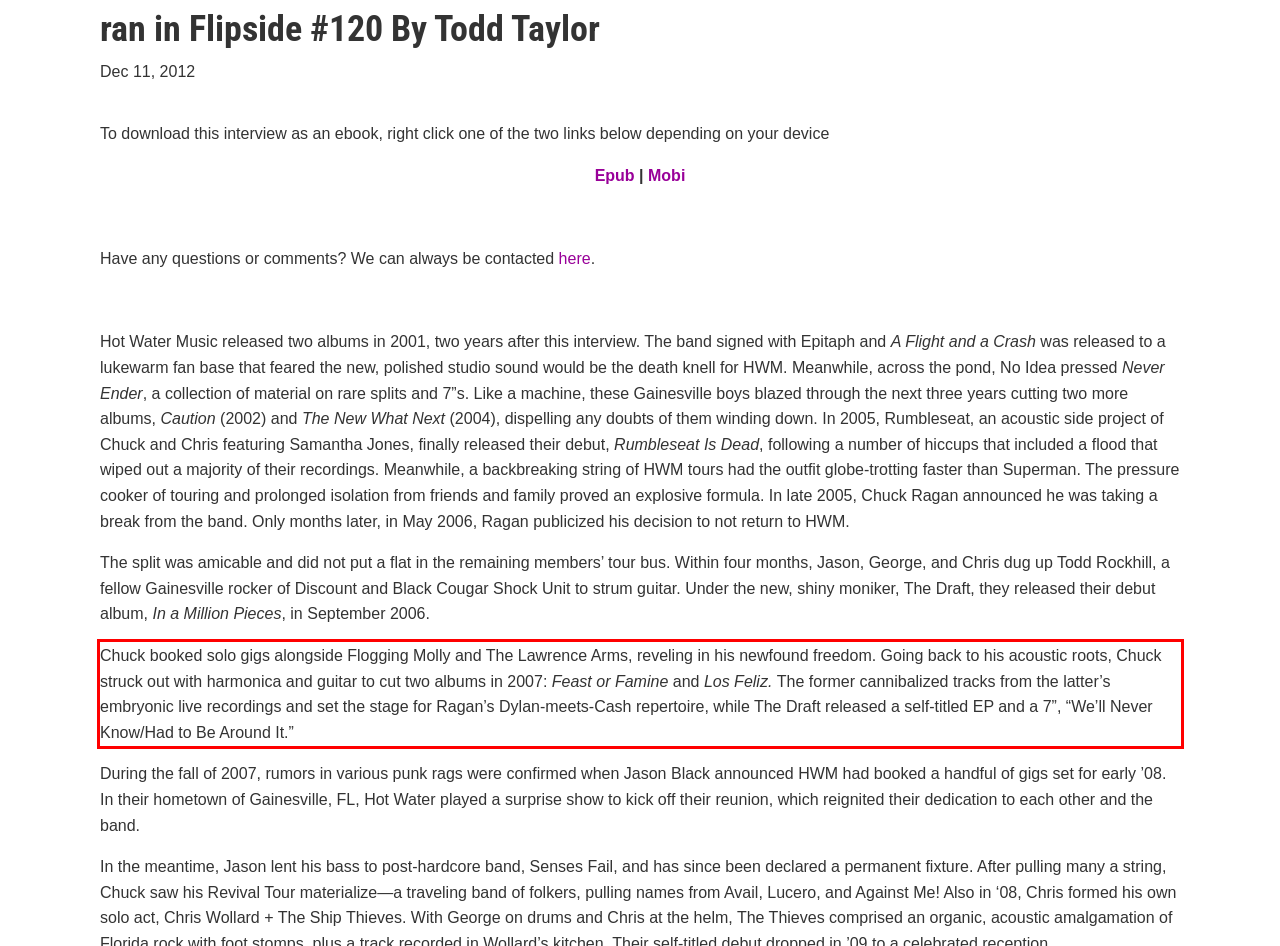Please perform OCR on the text within the red rectangle in the webpage screenshot and return the text content.

Chuck booked solo gigs alongside Flogging Molly and The Lawrence Arms, reveling in his newfound freedom. Going back to his acoustic roots, Chuck struck out with harmonica and guitar to cut two albums in 2007: Feast or Famine and Los Feliz. The former cannibalized tracks from the latter’s embryonic live recordings and set the stage for Ragan’s Dylan-meets-Cash repertoire, while The Draft released a self-titled EP and a 7”, “We’ll Never Know/Had to Be Around It.”